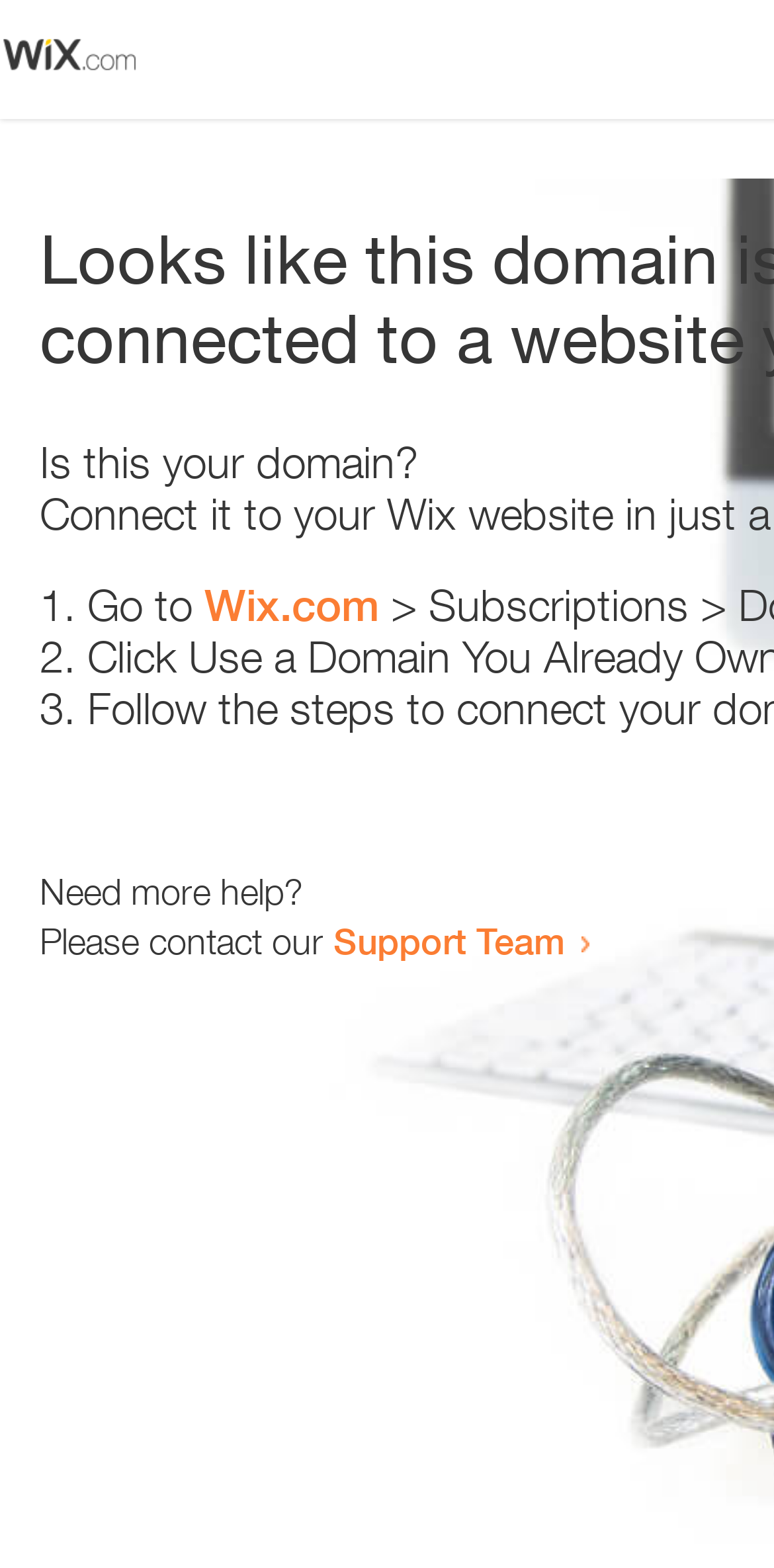Identify the bounding box for the UI element specified in this description: "Support Team". The coordinates must be four float numbers between 0 and 1, formatted as [left, top, right, bottom].

[0.431, 0.586, 0.731, 0.614]